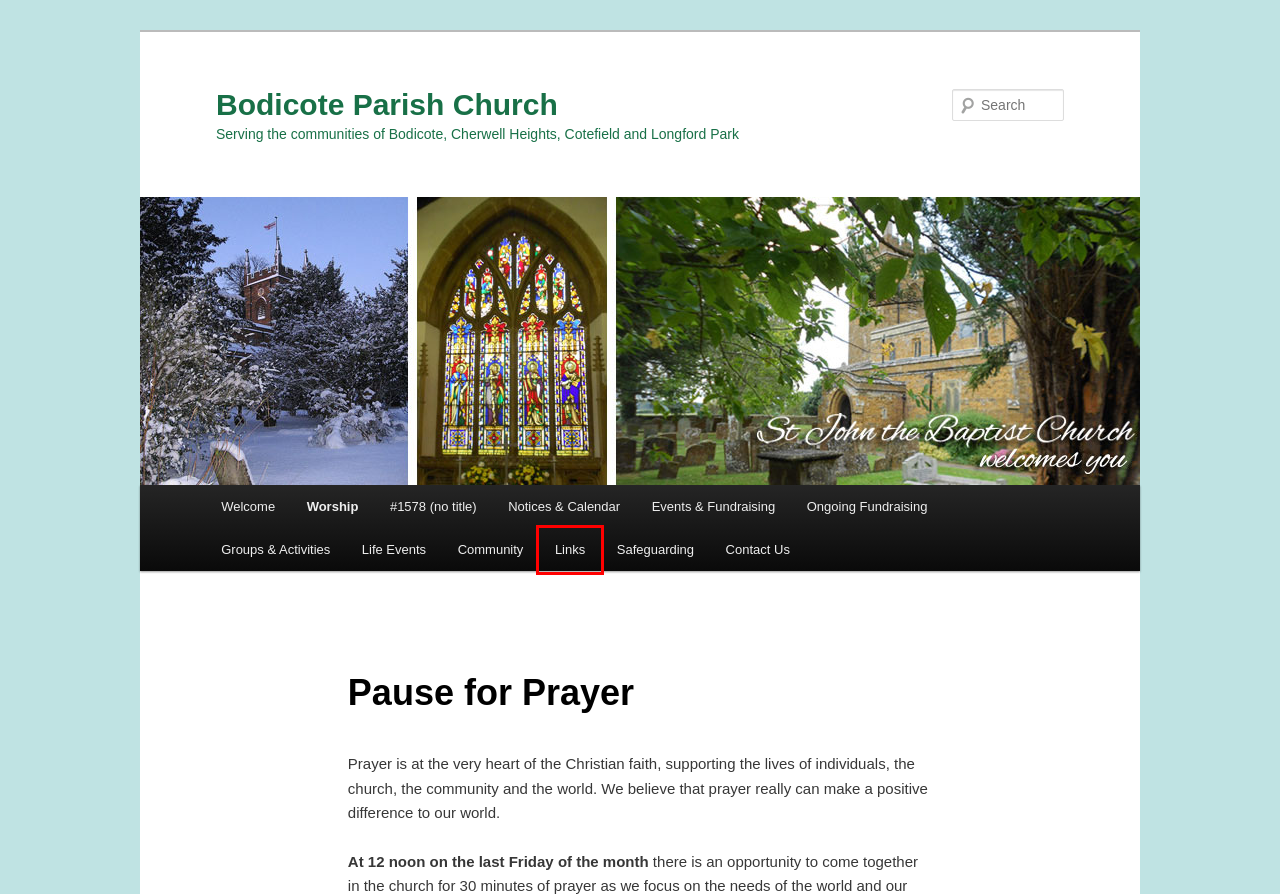Consider the screenshot of a webpage with a red bounding box and select the webpage description that best describes the new page that appears after clicking the element inside the red box. Here are the candidates:
A. Worship | Bodicote Parish Church
B. Links | Bodicote Parish Church
C. Bodicote Parish Church
D. Groups & Activities | Bodicote Parish Church
E. Social and Fundraising | Bodicote Parish Church
F. Community | Bodicote Parish Church
G. Notices | Bodicote Parish Church
H. Ongoing Fundraising | Bodicote Parish Church

B